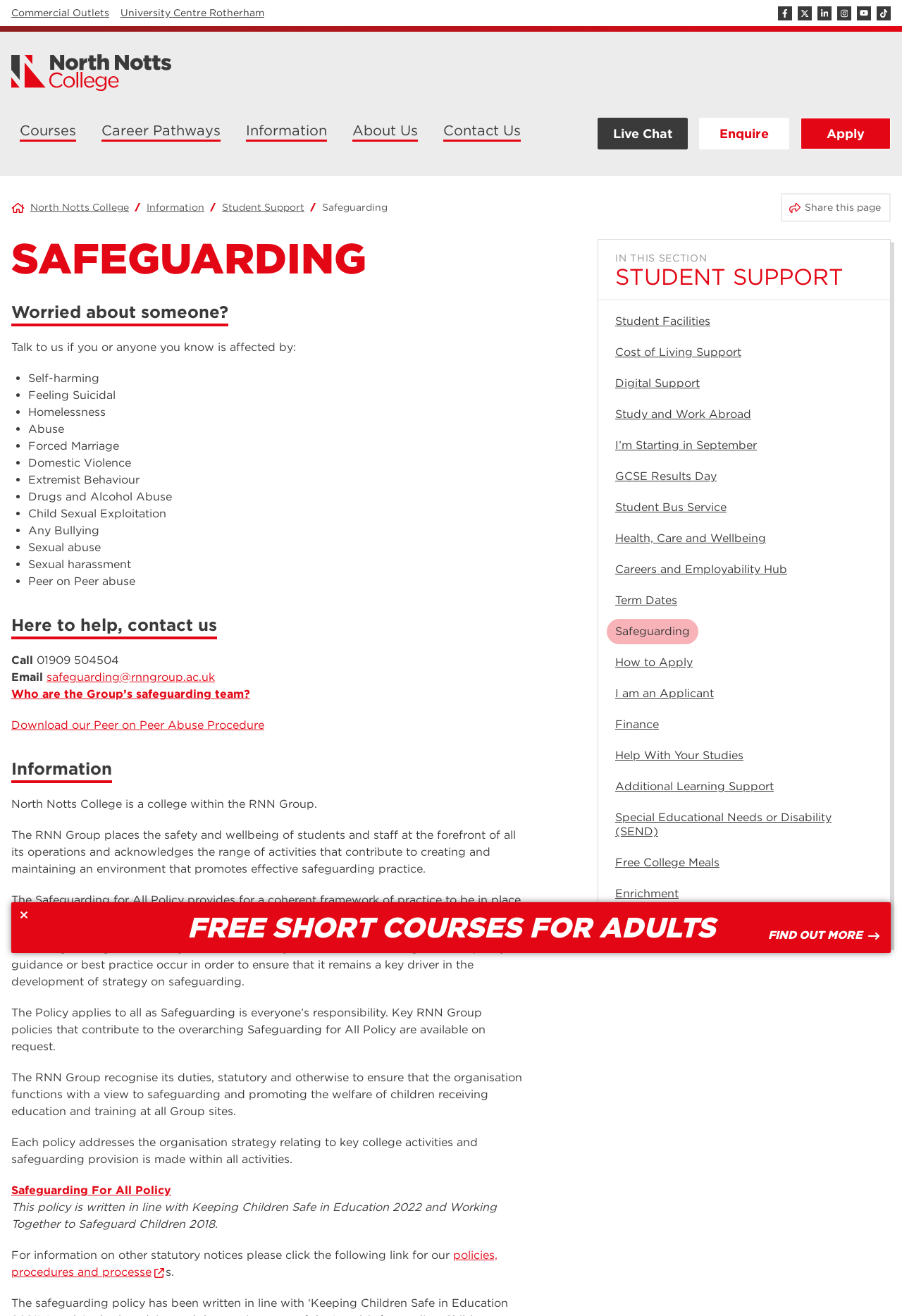Bounding box coordinates are given in the format (top-left x, top-left y, bottom-right x, bottom-right y). All values should be floating point numbers between 0 and 1. Provide the bounding box coordinate for the UI element described as: parent_node: Courses title="North Notts College"

[0.012, 0.041, 0.191, 0.069]